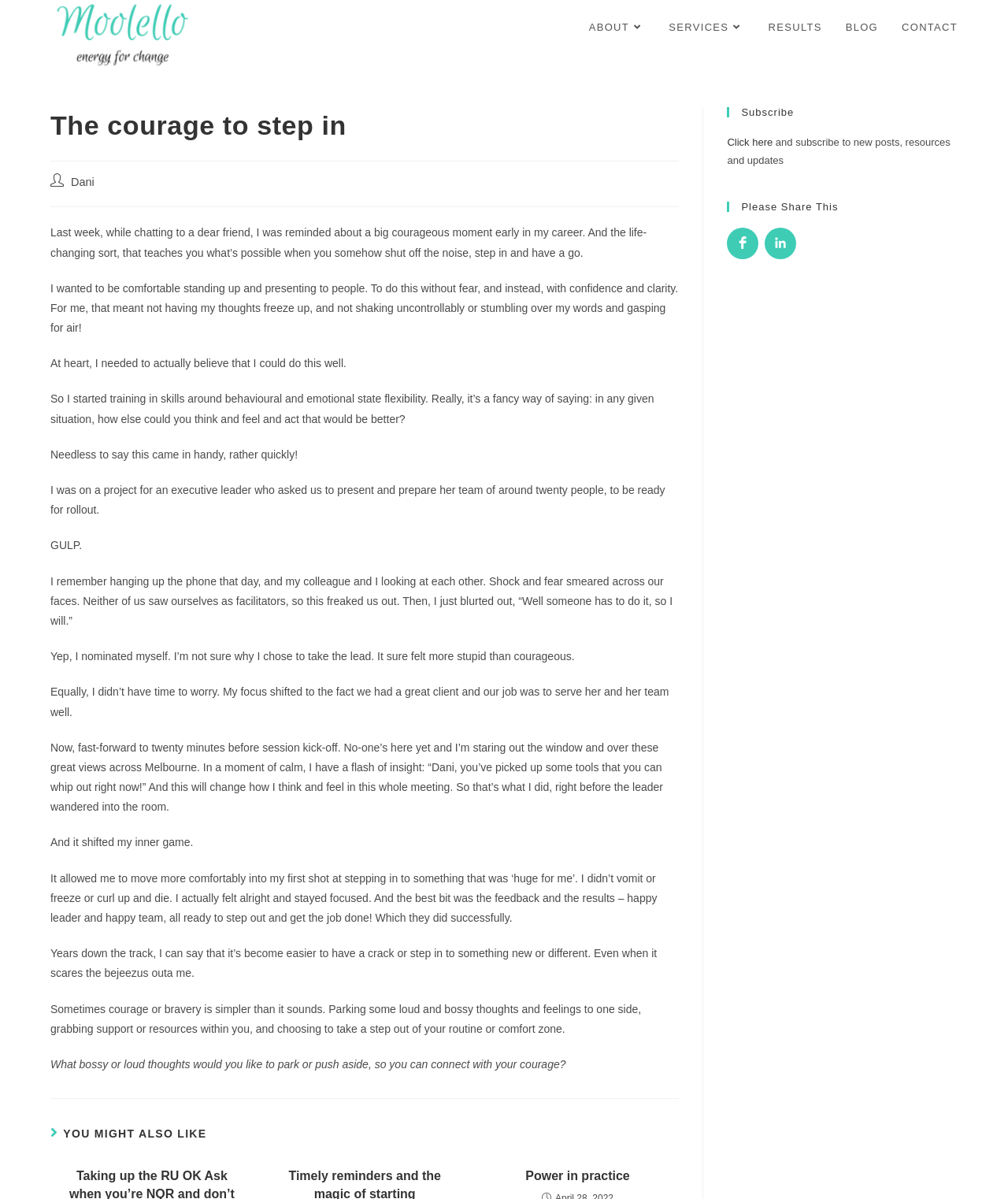What is the website's main navigation menu?
Refer to the screenshot and respond with a concise word or phrase.

ABOUT, SERVICES, RESULTS, BLOG, CONTACT